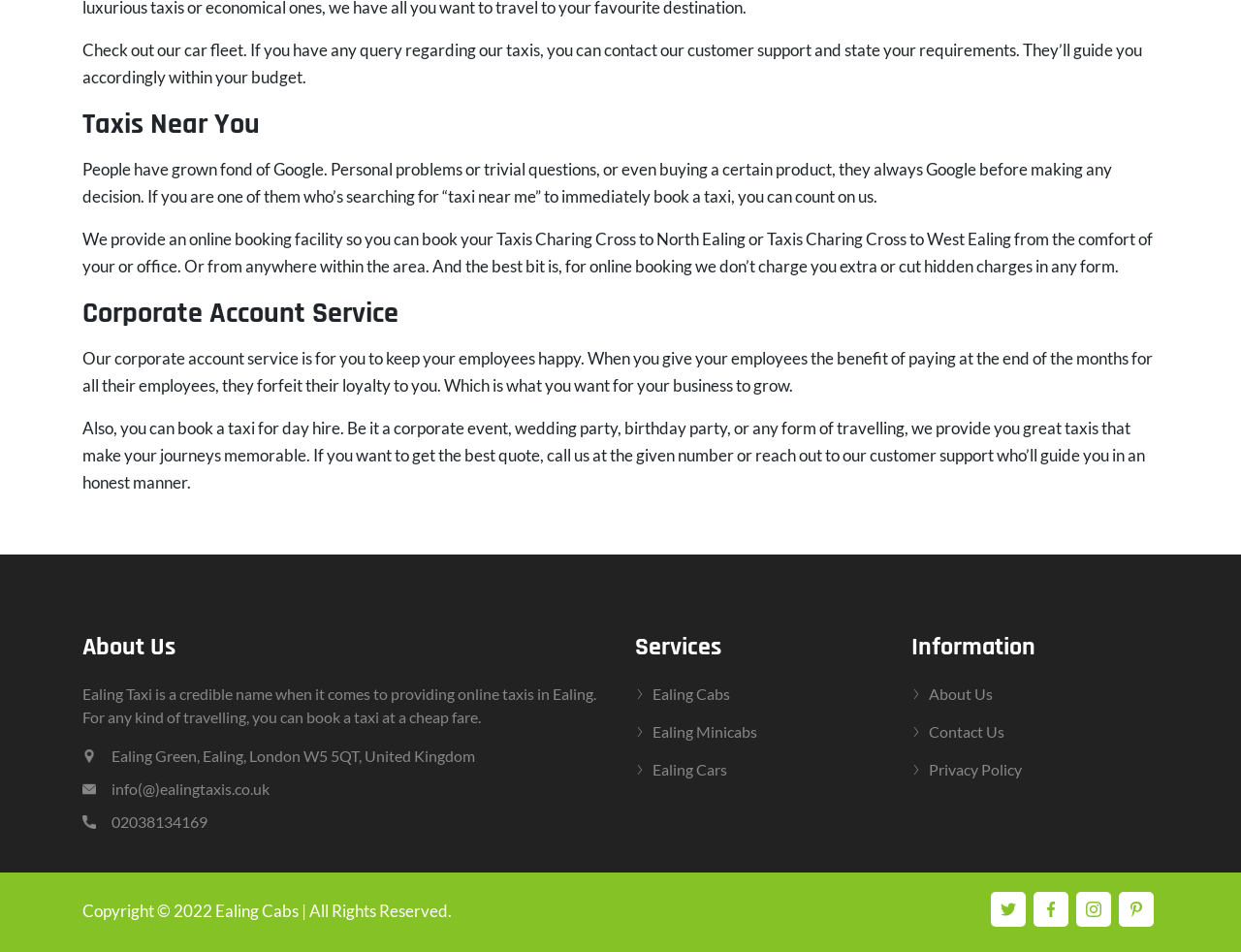Find the bounding box coordinates of the clickable area required to complete the following action: "Click 'Twitter Icon'".

[0.798, 0.936, 0.827, 0.973]